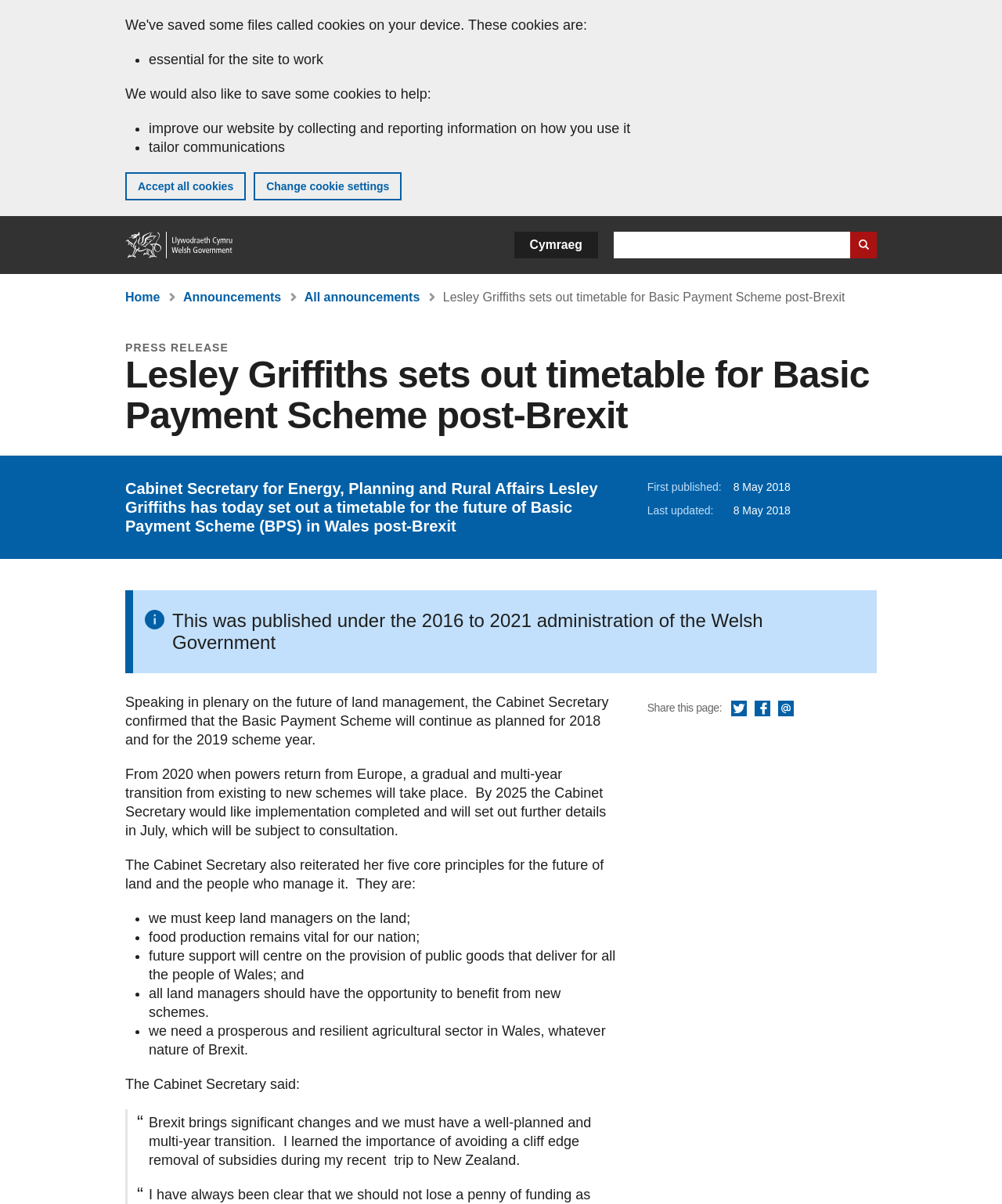Predict the bounding box coordinates of the UI element that matches this description: "Share this page via Email". The coordinates should be in the format [left, top, right, bottom] with each value between 0 and 1.

[0.777, 0.582, 0.792, 0.596]